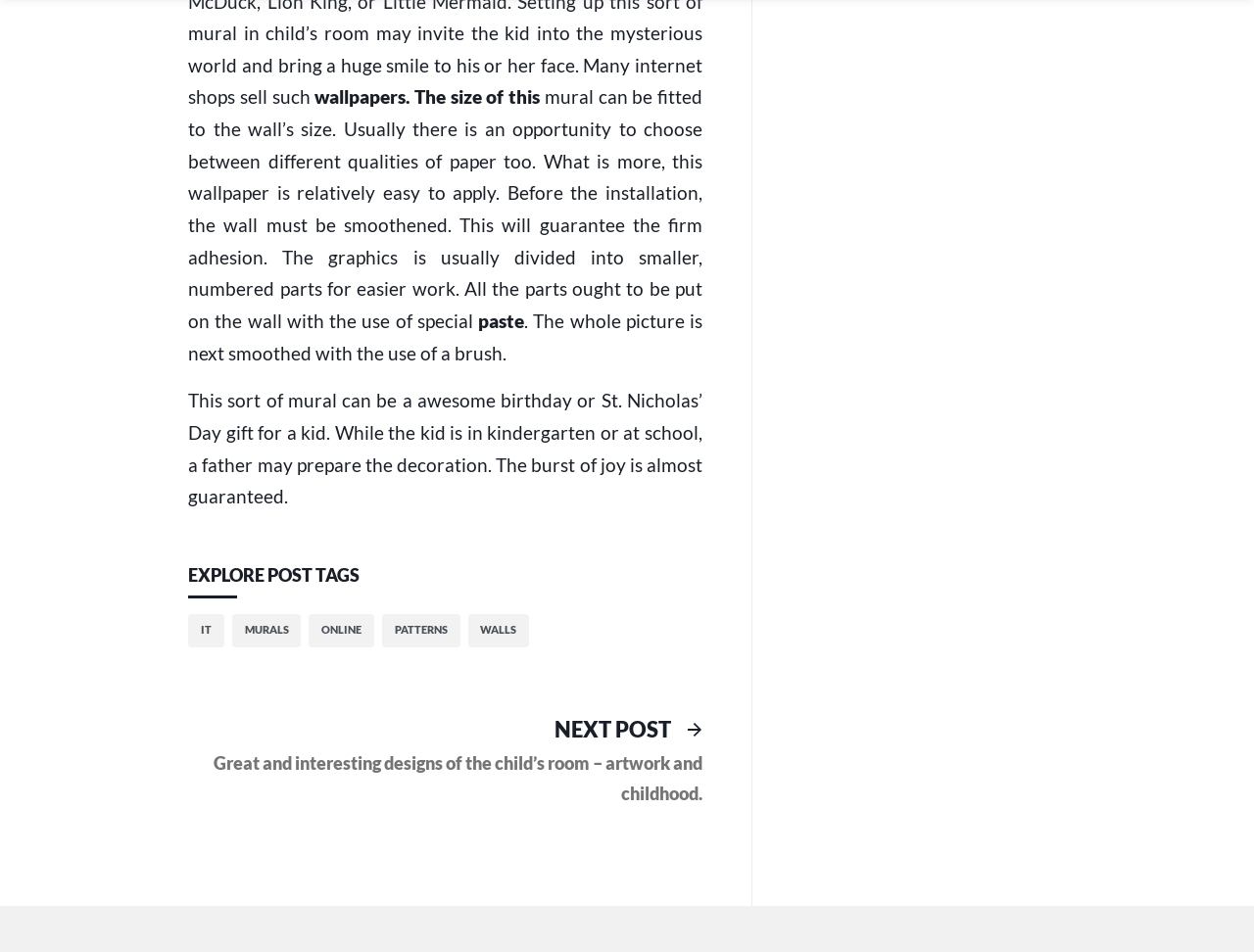Respond to the question below with a single word or phrase: What is the category of the post?

IT, MURALS, ONLINE, PATTERNS, WALLS